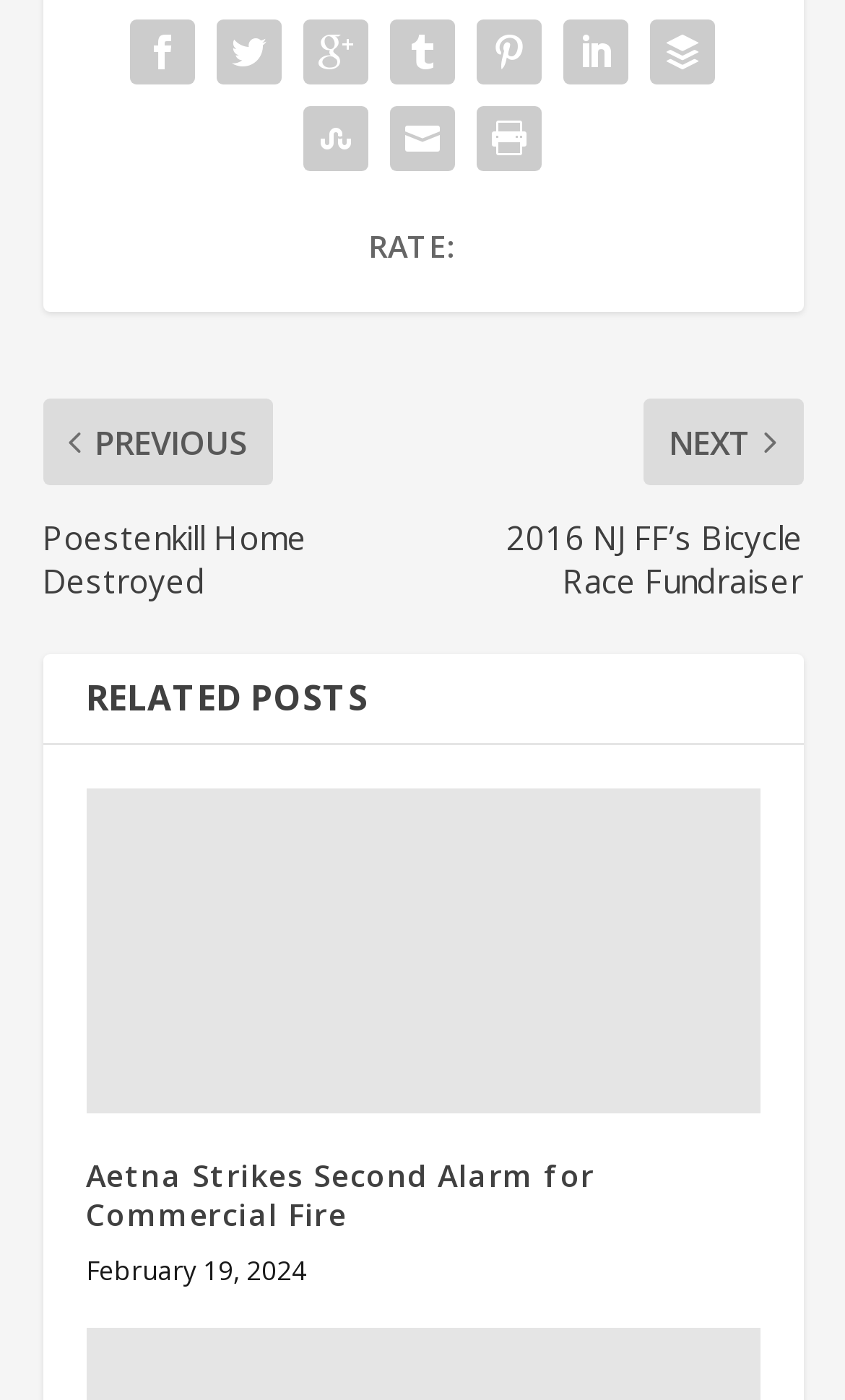Show me the bounding box coordinates of the clickable region to achieve the task as per the instruction: "view related posts".

[0.05, 0.468, 0.95, 0.531]